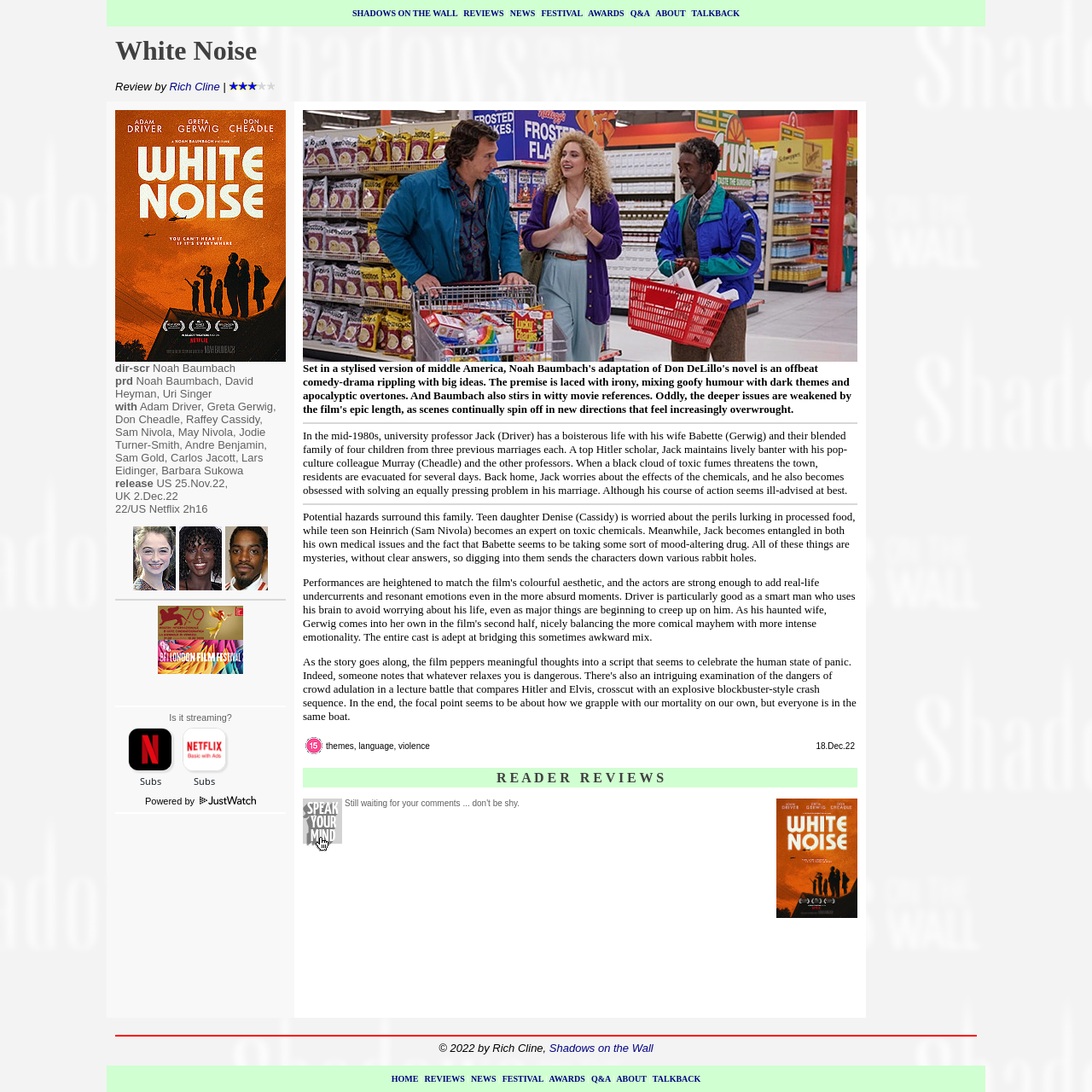Find the bounding box coordinates for the element that must be clicked to complete the instruction: "Check the film's release date". The coordinates should be four float numbers between 0 and 1, indicated as [left, top, right, bottom].

[0.14, 0.437, 0.209, 0.448]